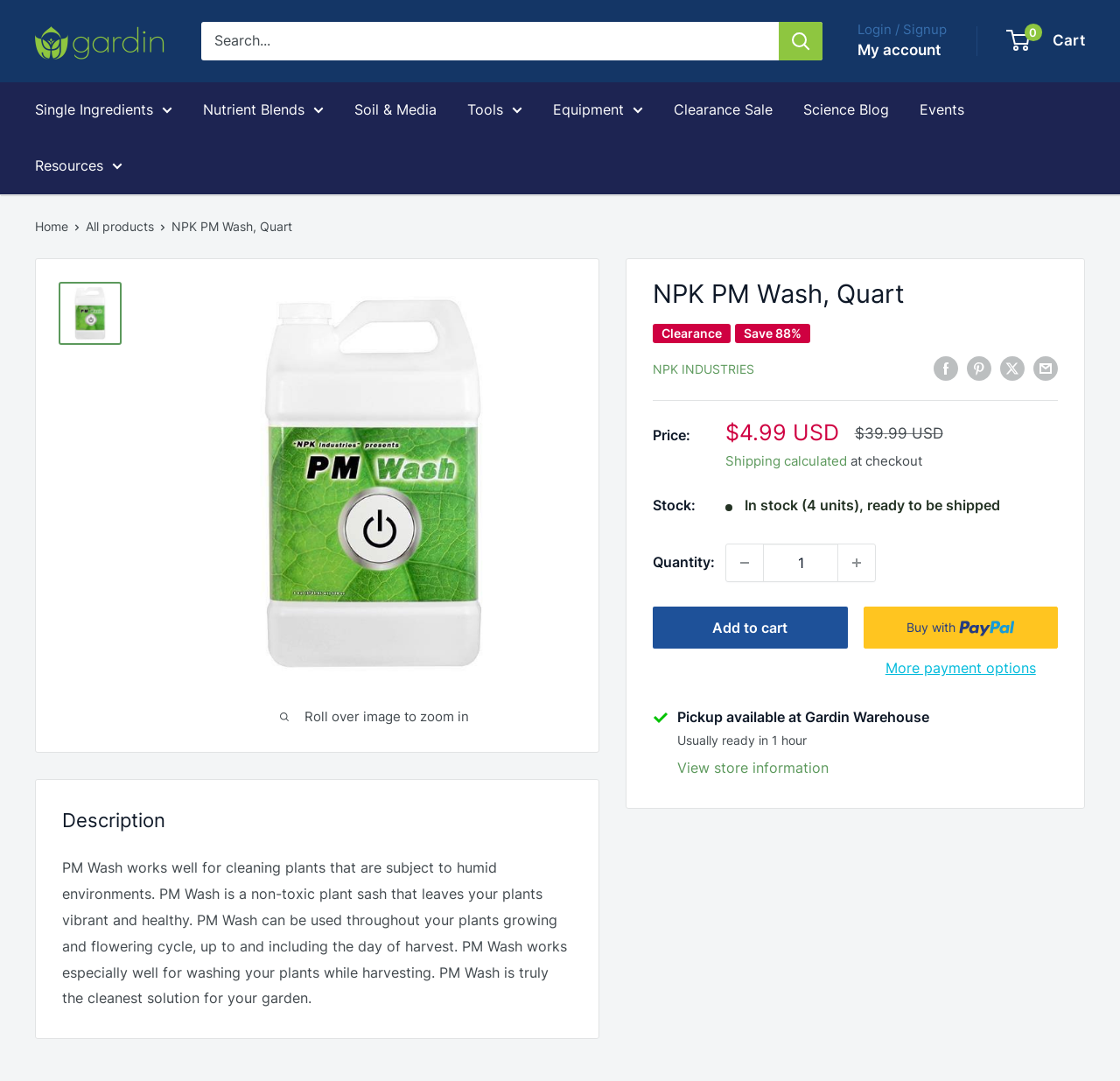Refer to the element description Buy now with PayPalBuy with and identify the corresponding bounding box in the screenshot. Format the coordinates as (top-left x, top-left y, bottom-right x, bottom-right y) with values in the range of 0 to 1.

[0.771, 0.561, 0.945, 0.6]